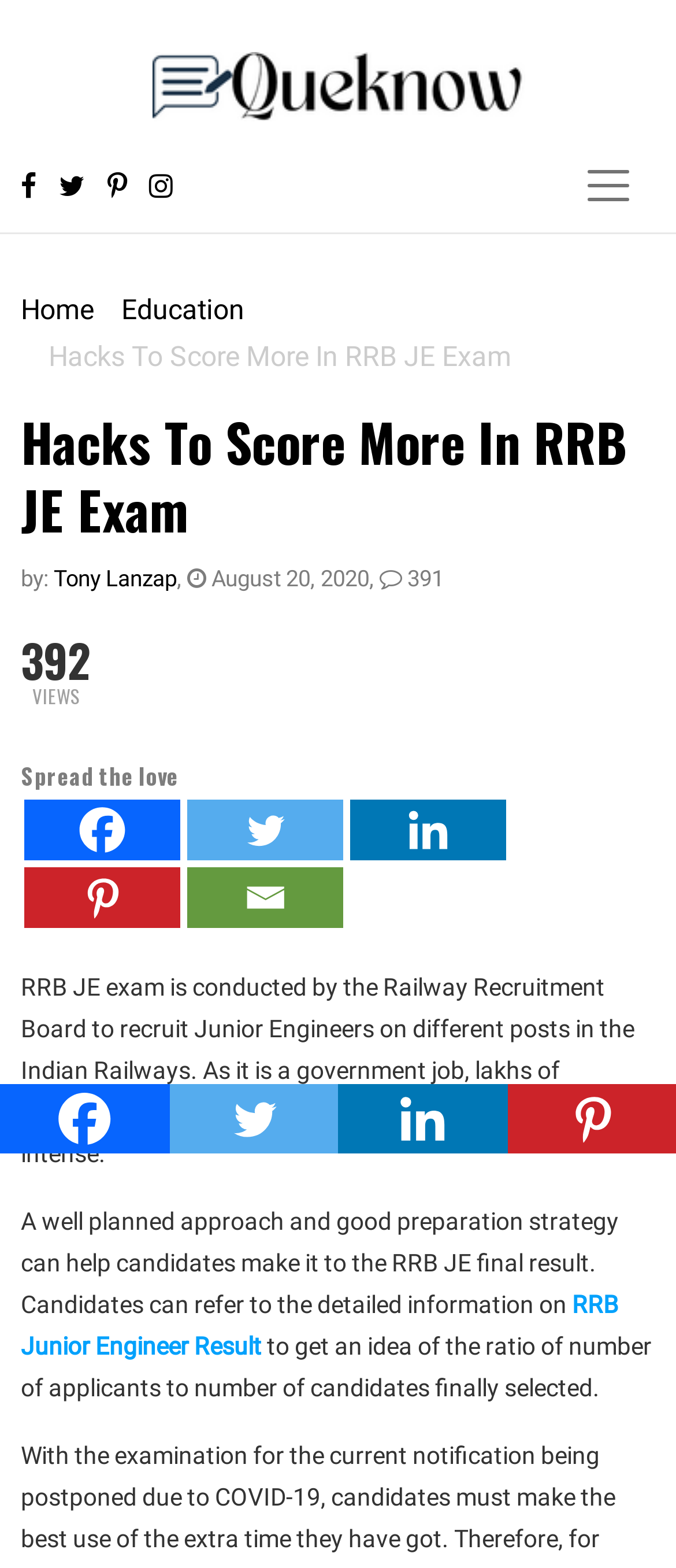Elaborate on the webpage's design and content in a detailed caption.

This webpage is about RRB JE exam, a government job in the Indian Railways. At the top left, there is a Queknow logo, and next to it, there are four social media links. On the top right, there is a toggle navigation button. Below the logo, there is a breadcrumb navigation menu with links to "Home" and "Education".

The main content of the webpage starts with a heading "Hacks To Score More In RRB JE Exam" followed by the author's name "Tony Lanzap" and the date "August 20, 2020". There are also some statistics, including 391 views.

The main article starts with a brief introduction to the RRB JE exam, explaining that it is a highly competitive exam with lakhs of candidates applying. The article then provides some tips and strategies for candidates to prepare for the exam. There is a link to "RRB Junior Engineer Result" in the middle of the article, which provides more information on the exam results.

At the bottom of the webpage, there are several social media links, including Facebook, Twitter, Linkedin, and Pinterest, which are repeated multiple times.